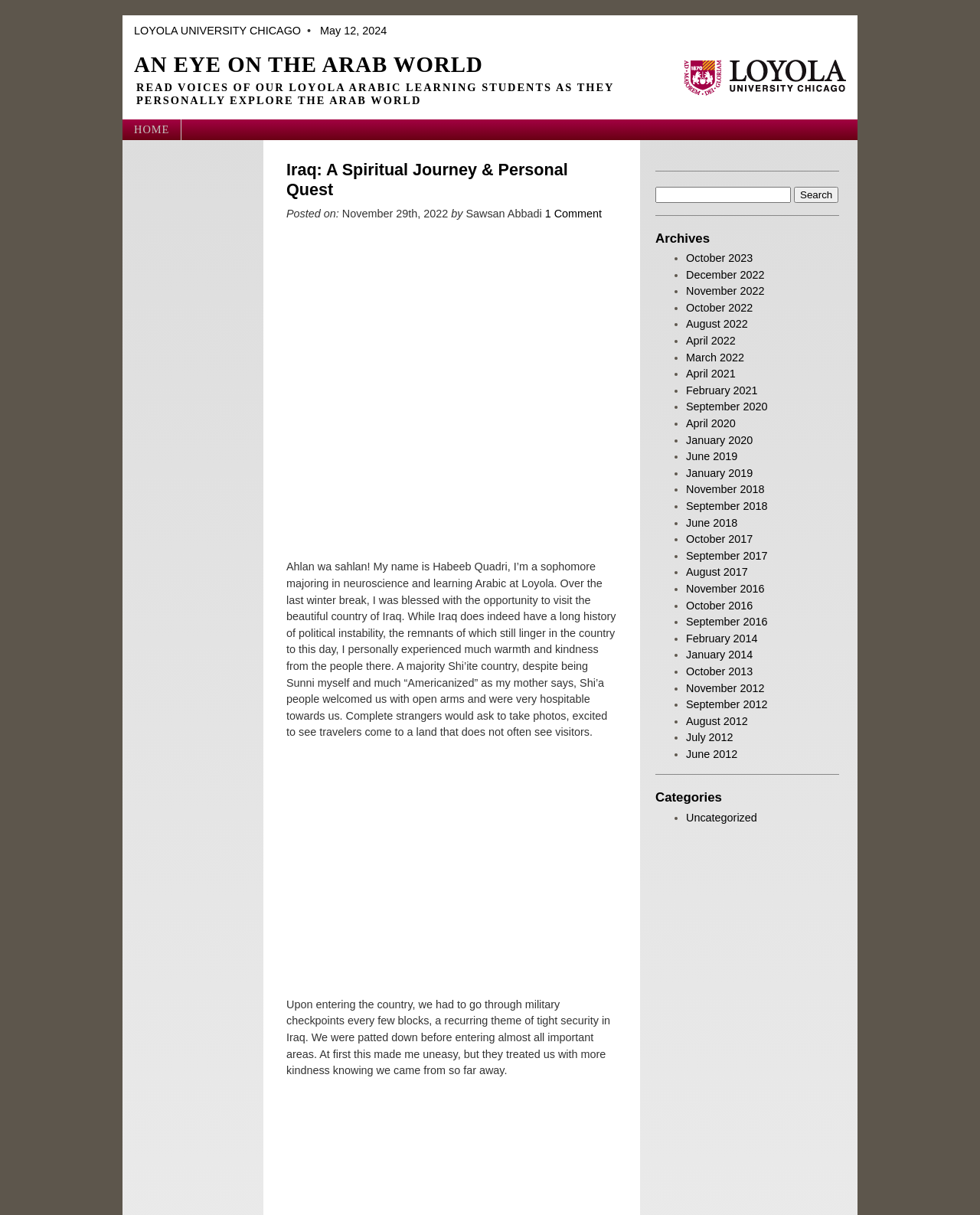Identify the bounding box coordinates for the region to click in order to carry out this instruction: "Explore categories". Provide the coordinates using four float numbers between 0 and 1, formatted as [left, top, right, bottom].

[0.669, 0.637, 0.856, 0.666]